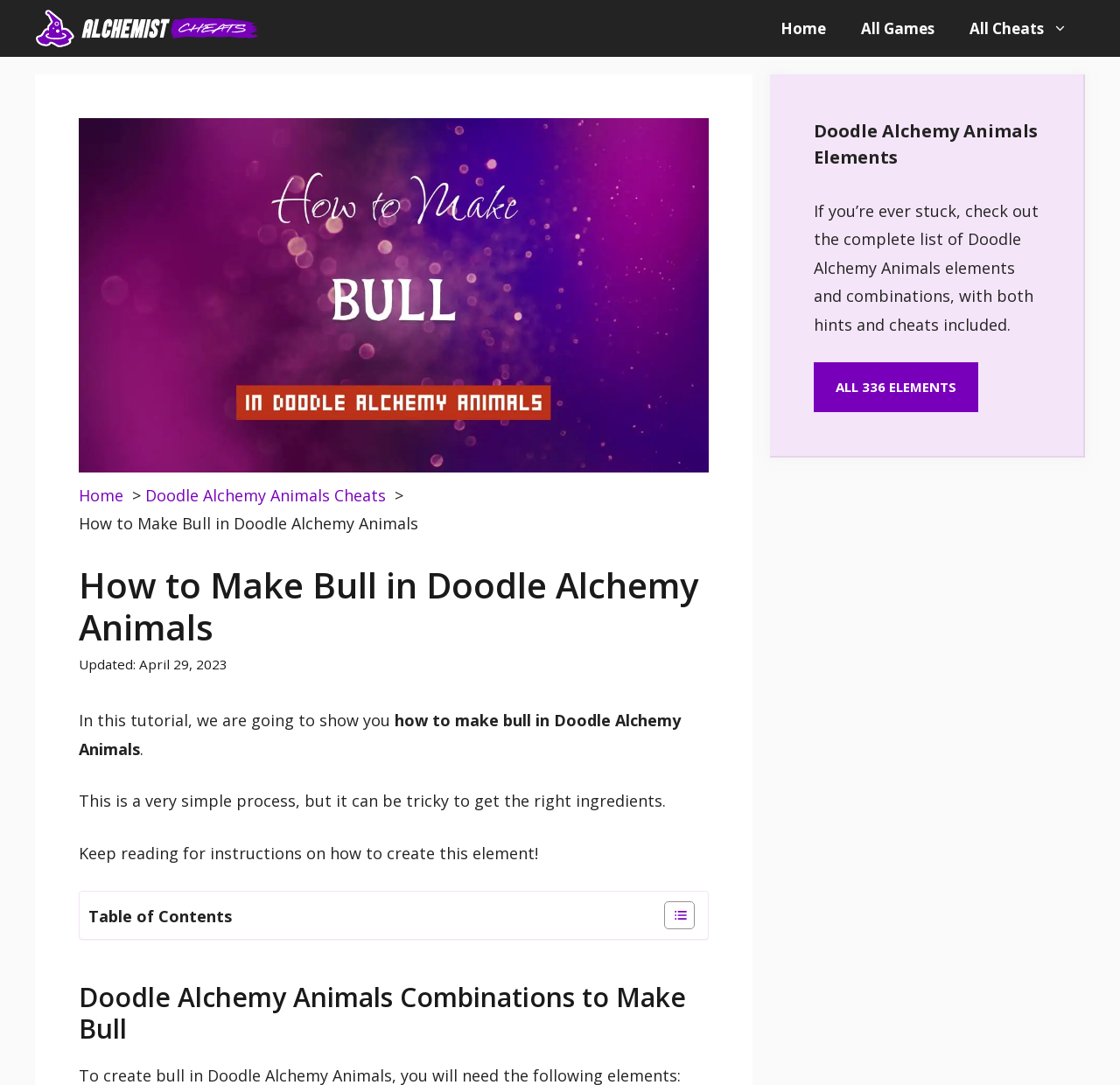Please identify the bounding box coordinates of the element's region that should be clicked to execute the following instruction: "Go to the 'Home' page". The bounding box coordinates must be four float numbers between 0 and 1, i.e., [left, top, right, bottom].

[0.681, 0.0, 0.753, 0.052]